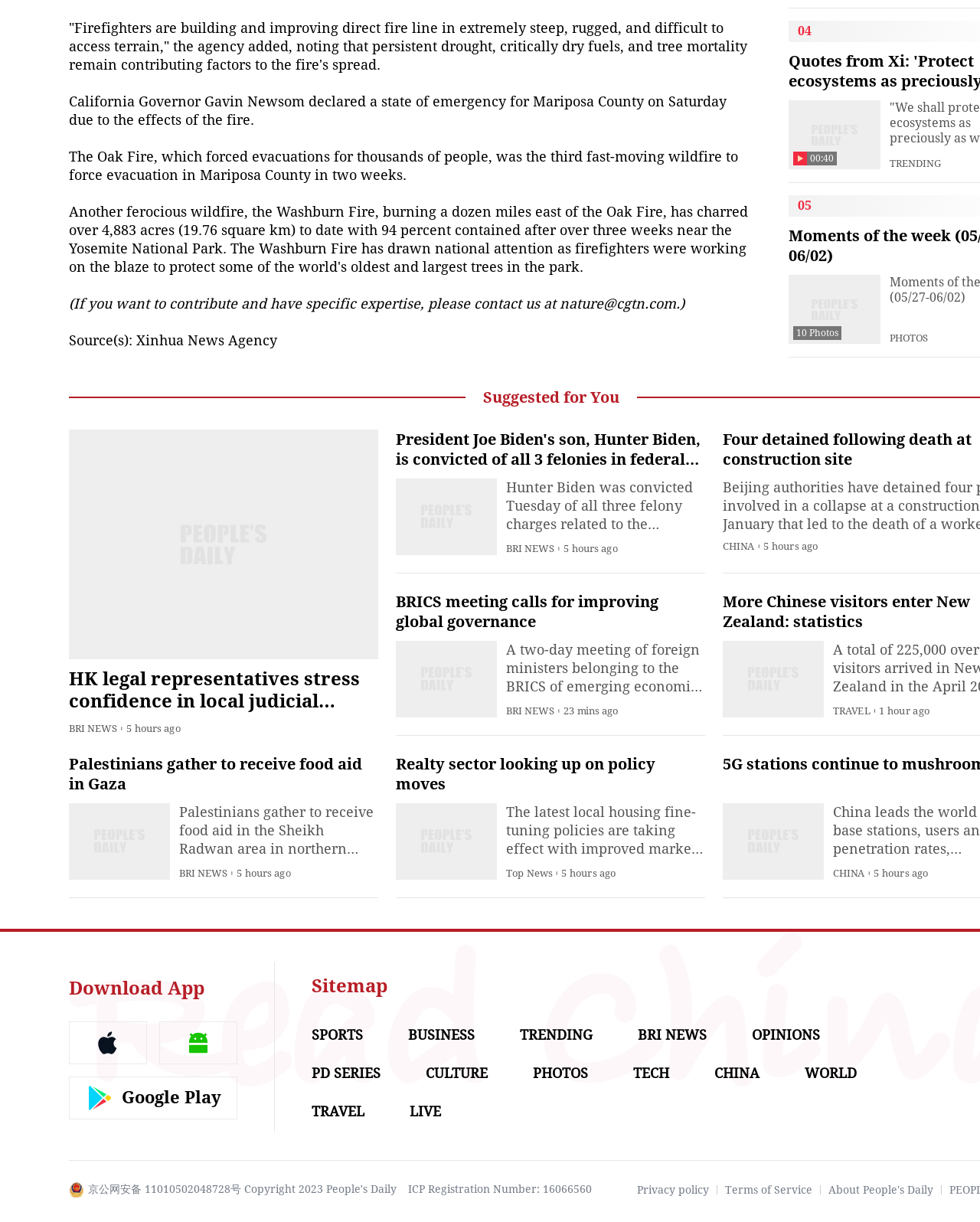Identify the bounding box coordinates for the element that needs to be clicked to fulfill this instruction: "Check photos". Provide the coordinates in the format of four float numbers between 0 and 1: [left, top, right, bottom].

[0.823, 0.268, 0.855, 0.277]